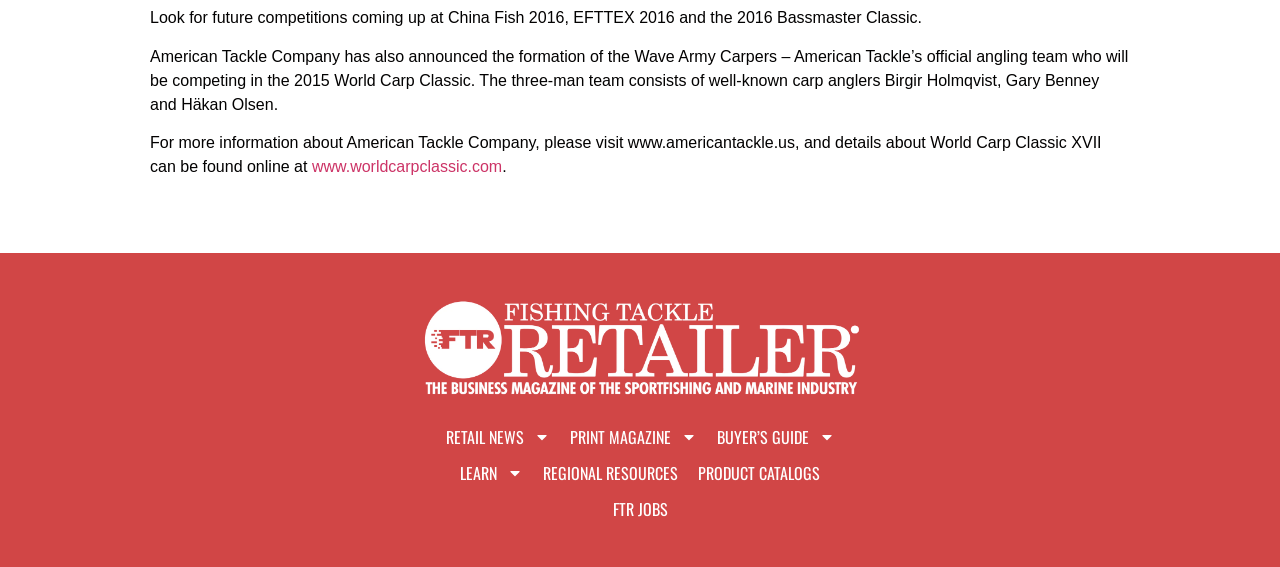Calculate the bounding box coordinates of the UI element given the description: "FTR Jobs".

[0.471, 0.866, 0.529, 0.93]